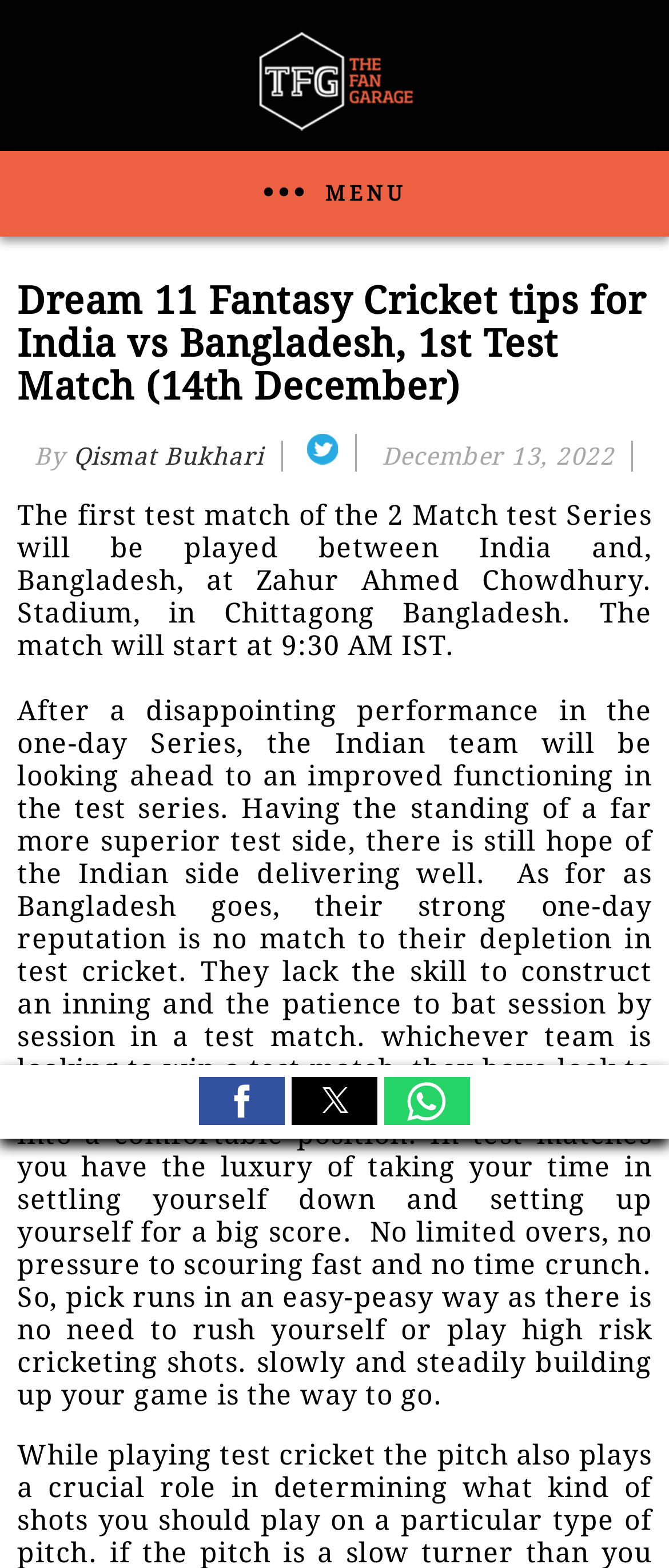What is the start time of the test match?
Based on the image, please offer an in-depth response to the question.

The start time of the test match is mentioned in the webpage, specifically in the paragraph that describes the test match, where it says 'The match will start at 9:30 AM IST'.